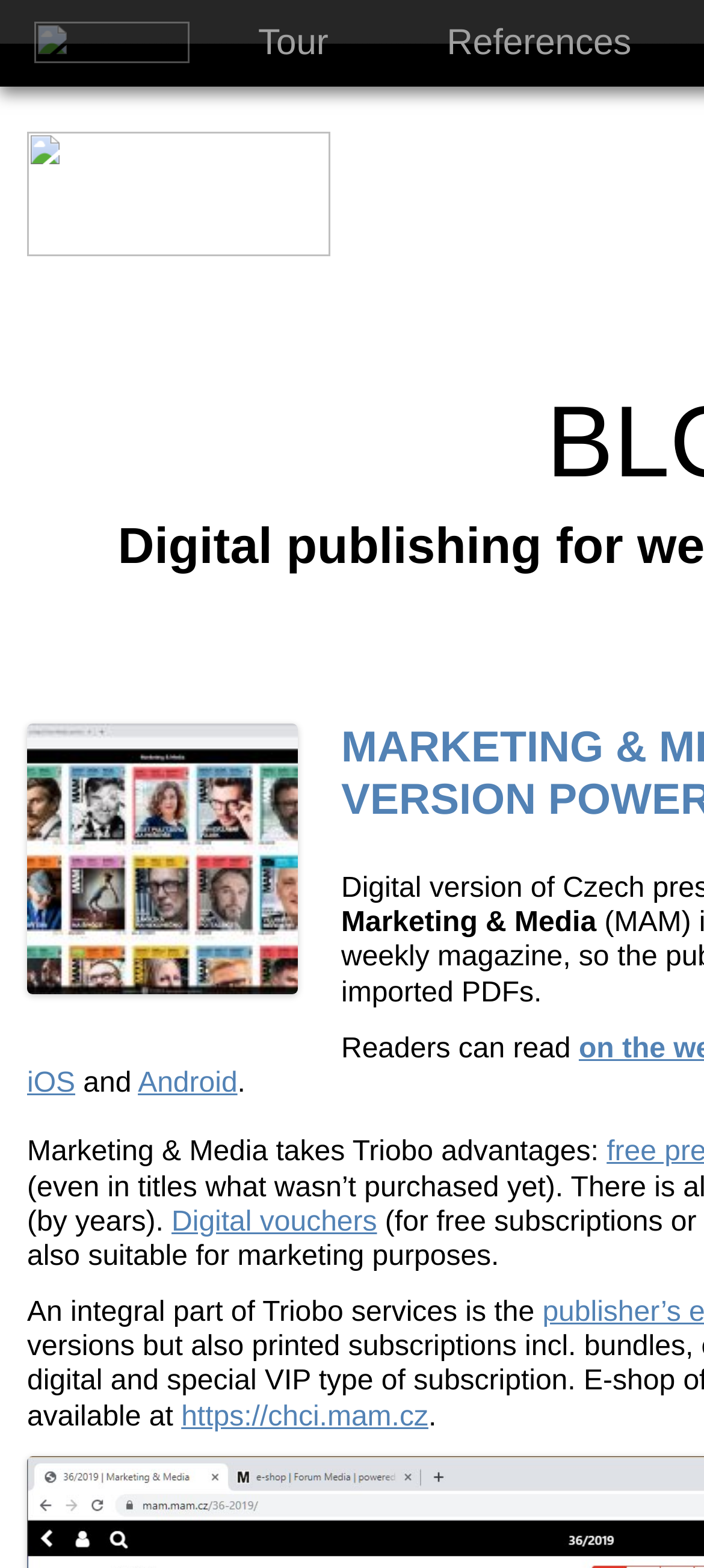Provide a brief response to the question using a single word or phrase: 
How many platforms does Triobo support?

4